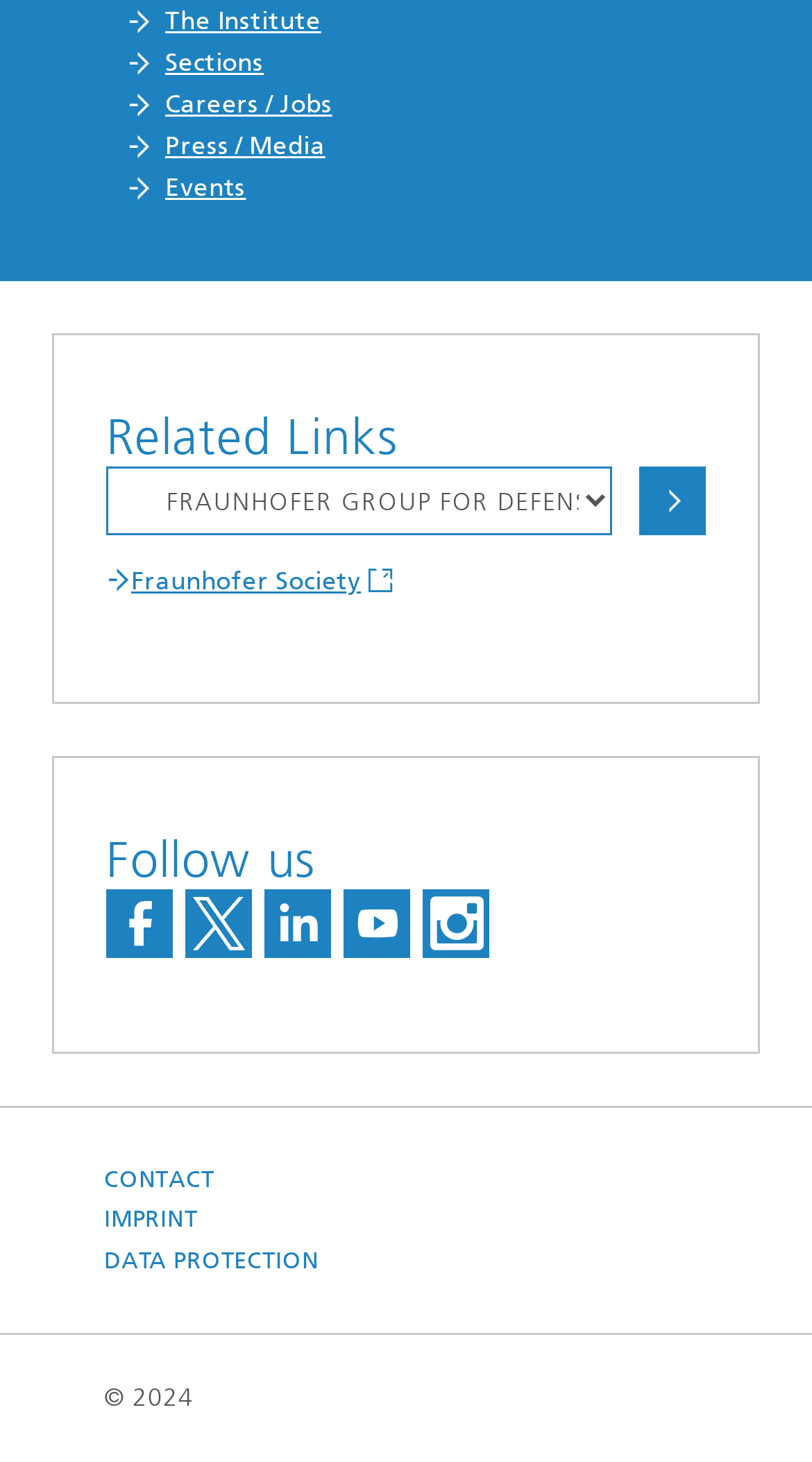Please identify the coordinates of the bounding box for the clickable region that will accomplish this instruction: "View Fraunhofer Society page".

[0.131, 0.387, 0.493, 0.407]